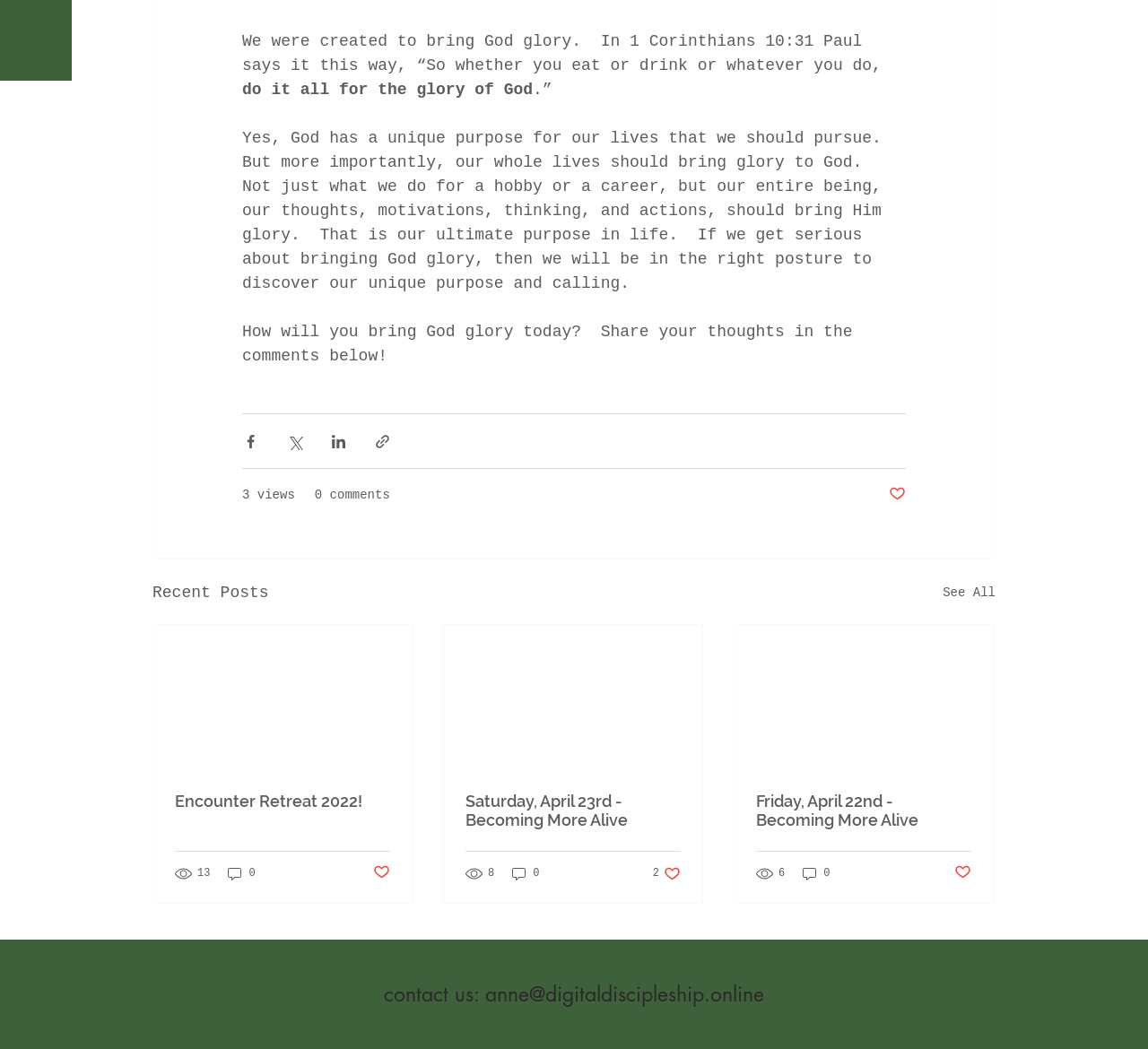Answer with a single word or phrase: 
How many comments does the first article have?

0 comments